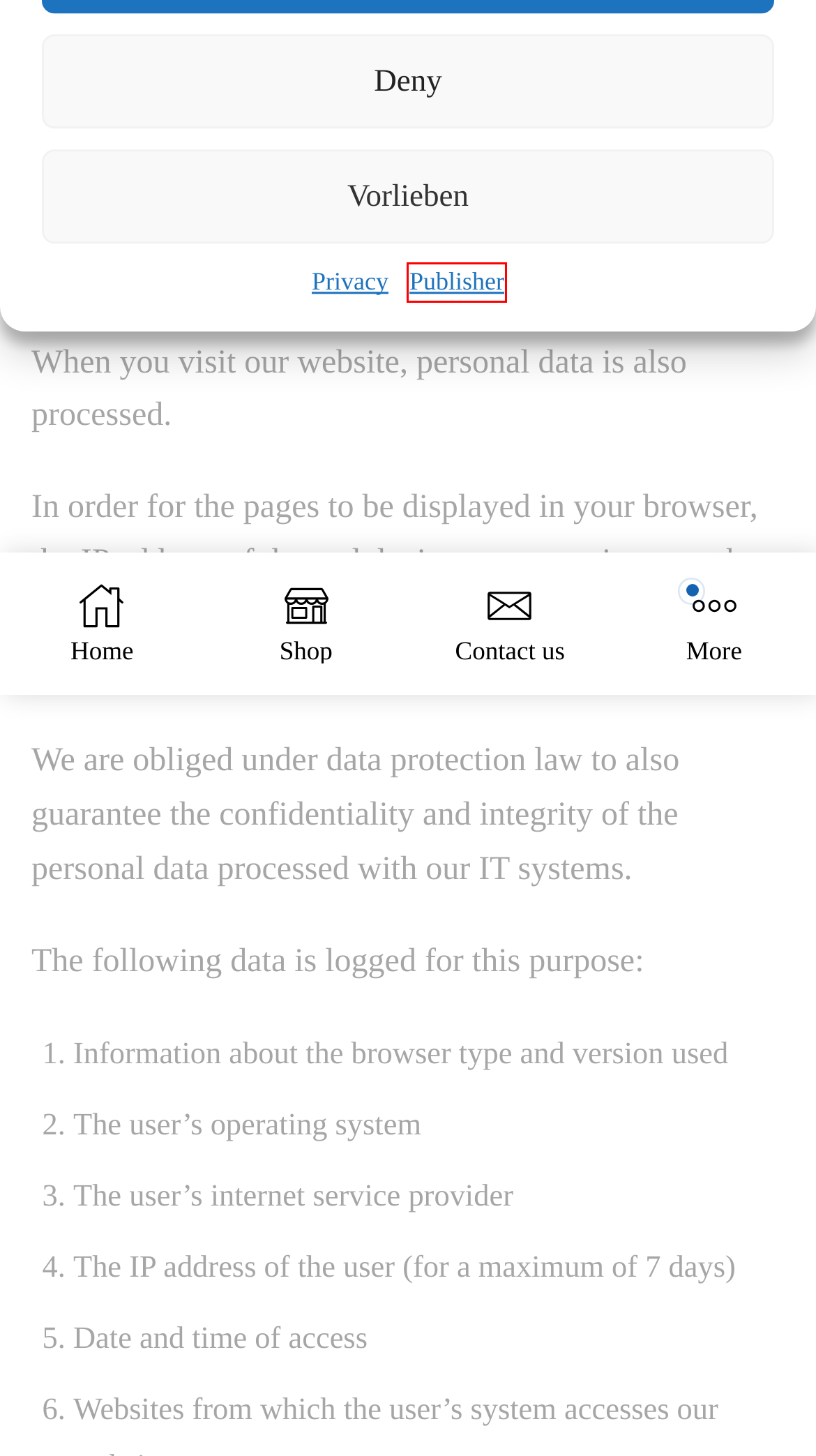Analyze the screenshot of a webpage with a red bounding box and select the webpage description that most accurately describes the new page resulting from clicking the element inside the red box. Here are the candidates:
A. Newsletter - ITMediaConsult AG
B. Nicht kategorisiert Archive - ITMediaConsult AG
C. INTEL® and ITMediaConsult - ITMediaConsult AG
D. NEW: ITMediaTab200 - Interactive product presentation - ITMediaConsult AG
E. INTEL® Titanium IoT Solutions partnership - ITMediaConsult AG
F. Publisher - ITMediaConsult AG
G. Cart - ITMediaConsult AG
H. Shop - ITMediaConsult AG

F